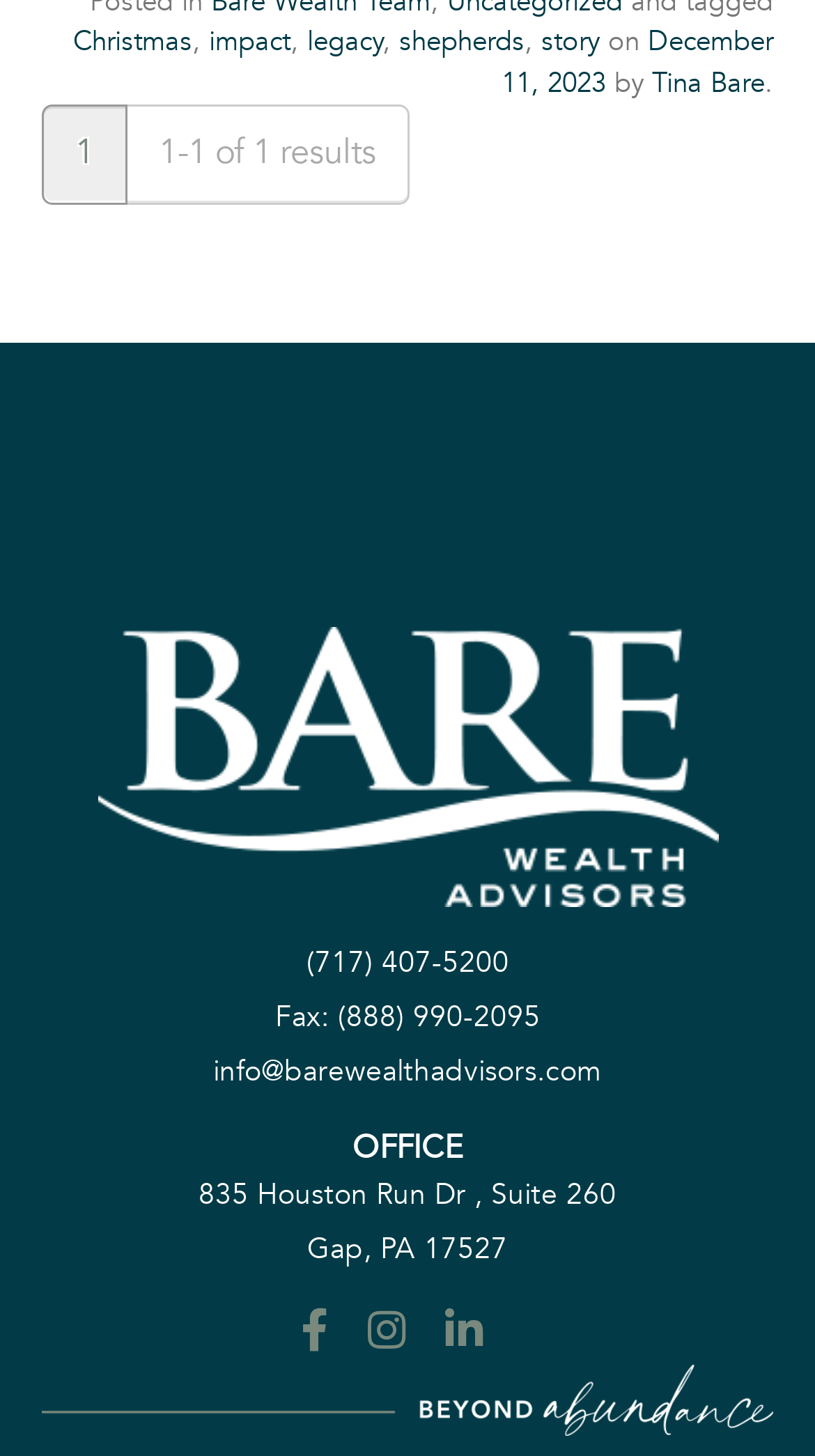Find the bounding box of the UI element described as: "Christmas". The bounding box coordinates should be given as four float values between 0 and 1, i.e., [left, top, right, bottom].

[0.09, 0.016, 0.236, 0.042]